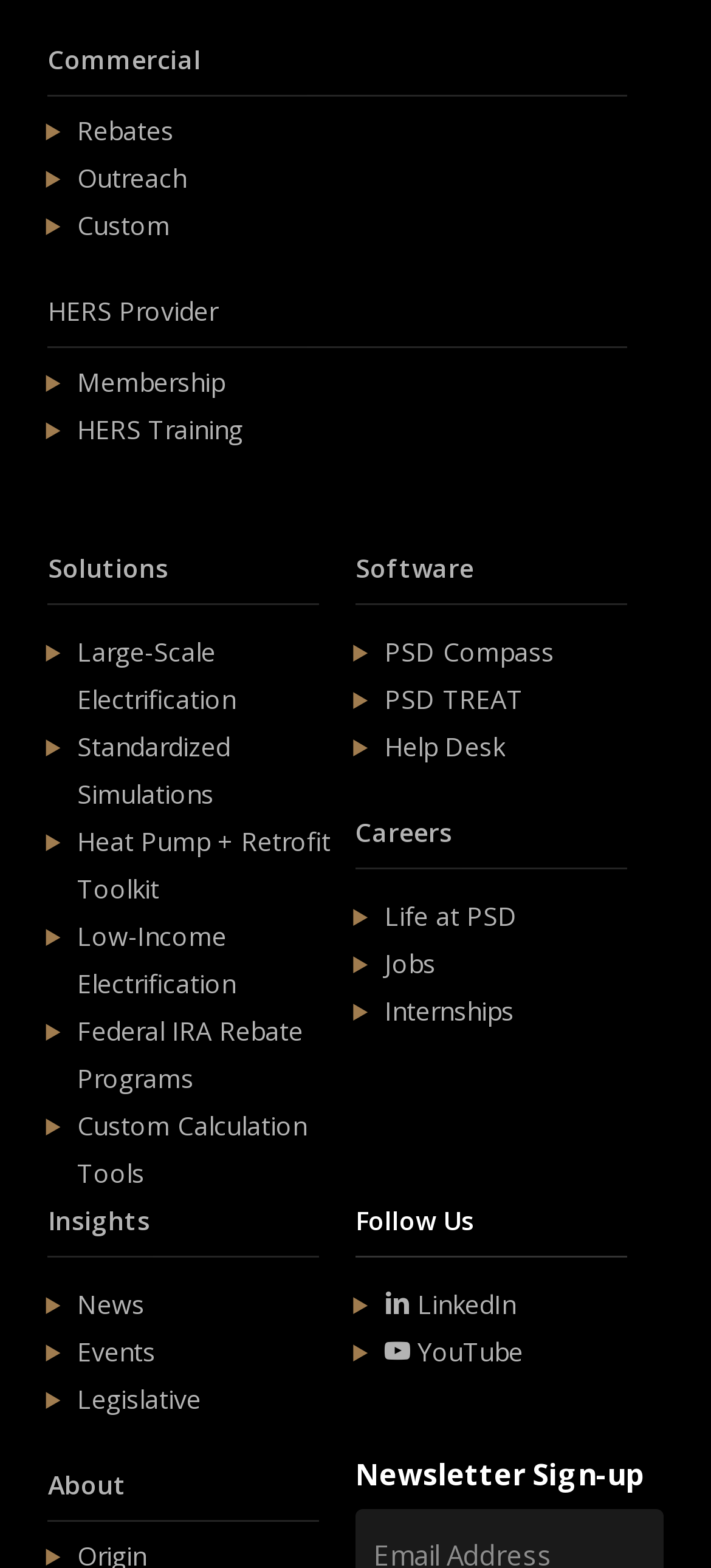Determine the bounding box coordinates for the area that should be clicked to carry out the following instruction: "Click Commercial".

[0.068, 0.023, 0.881, 0.062]